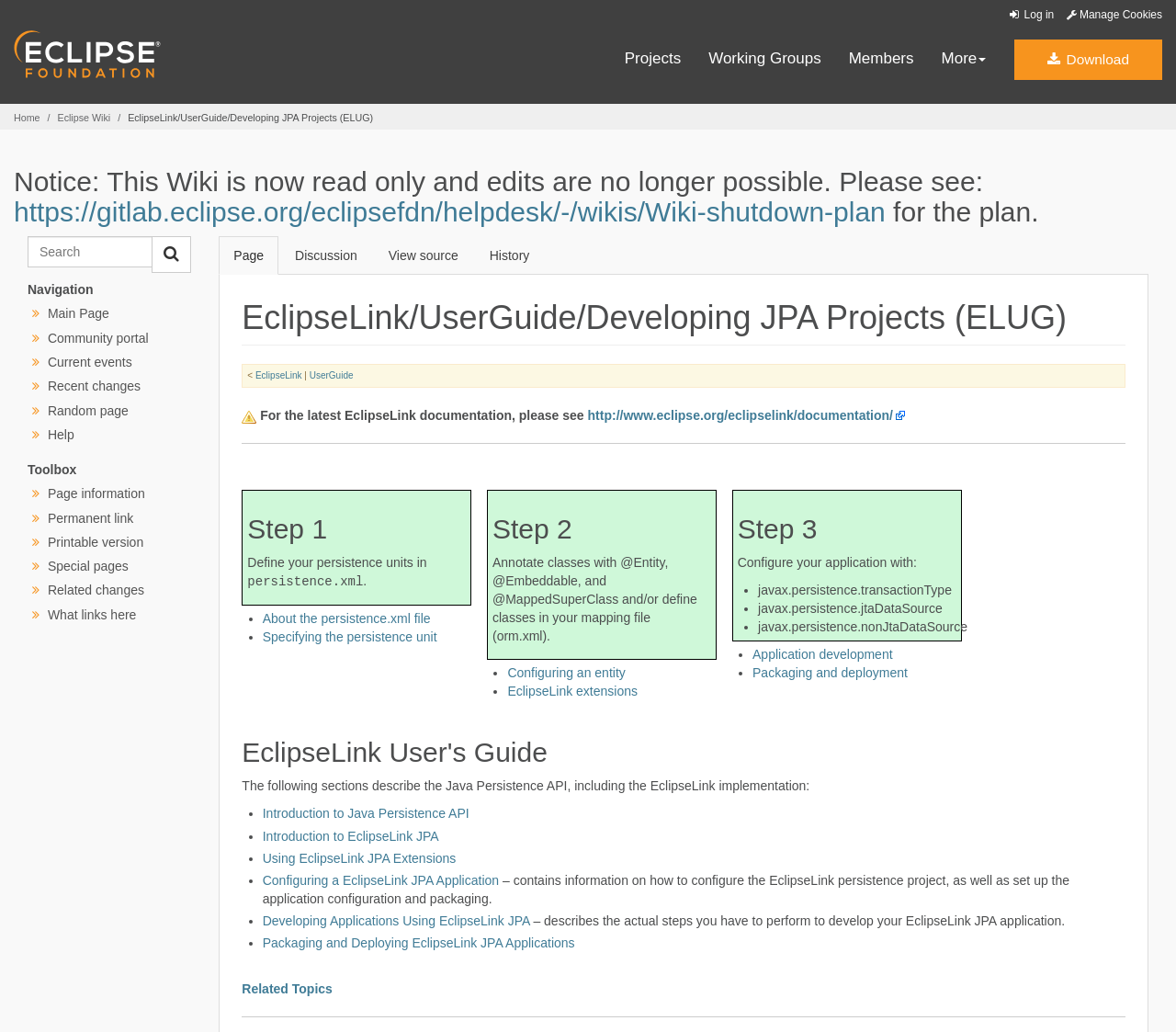Can you provide the bounding box coordinates for the element that should be clicked to implement the instruction: "Learn about the persistence.xml file"?

[0.223, 0.593, 0.366, 0.607]